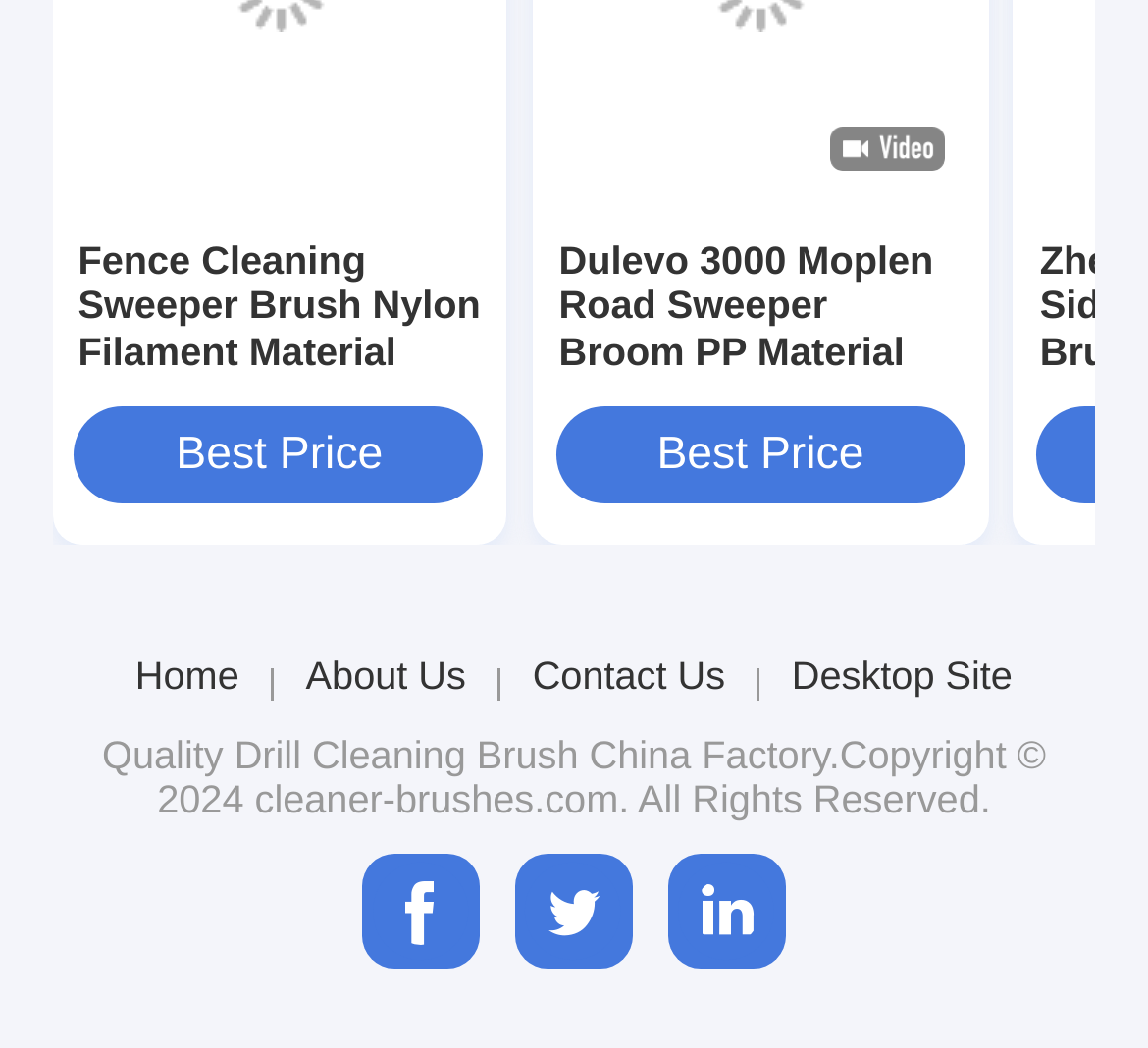Reply to the question with a single word or phrase:
How many product links are on the webpage?

3